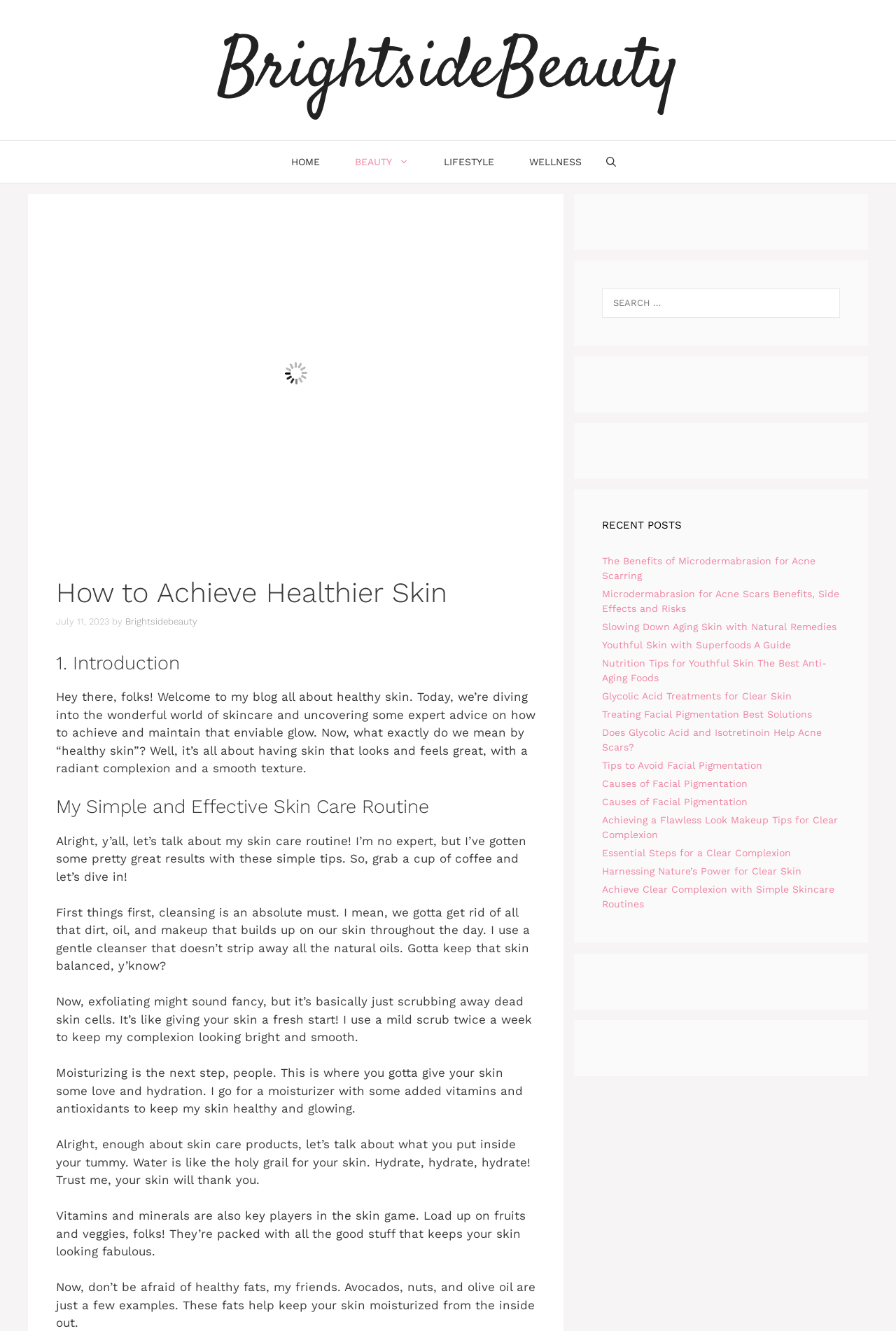Using the provided description: "Causes of Facial Pigmentation", find the bounding box coordinates of the corresponding UI element. The output should be four float numbers between 0 and 1, in the format [left, top, right, bottom].

[0.672, 0.598, 0.834, 0.607]